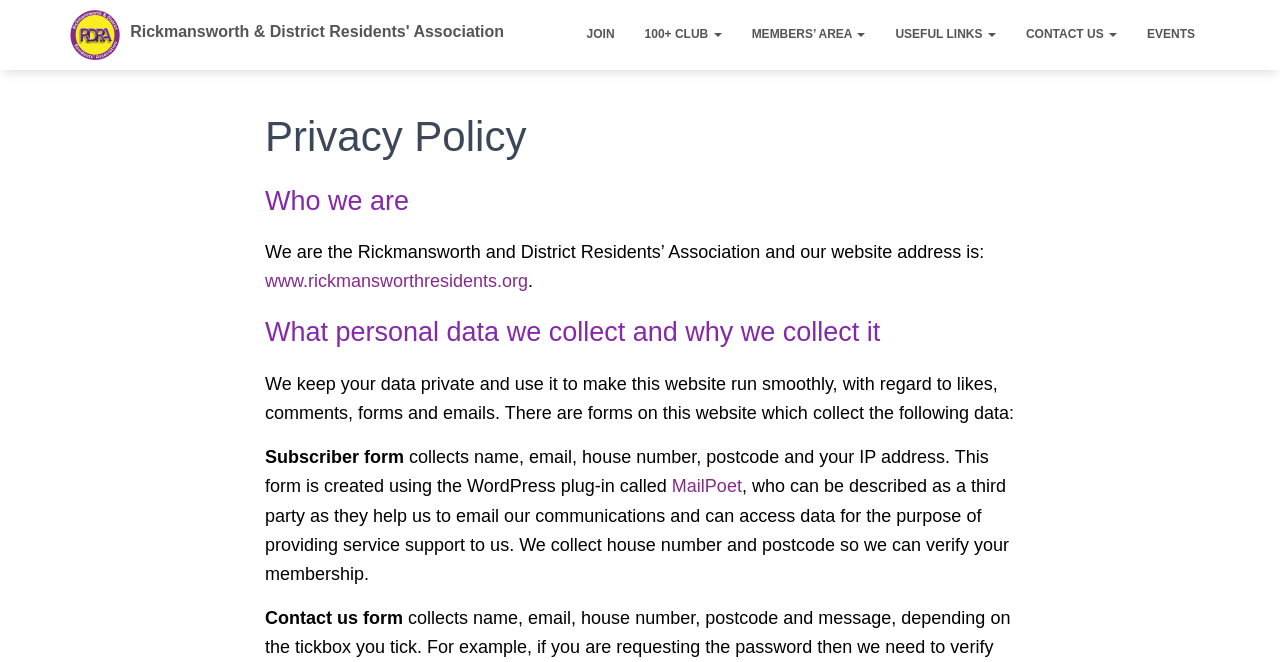Identify the bounding box coordinates for the UI element described as: "Rickmansworth & District Residents' Association".

[0.043, 0.015, 0.406, 0.091]